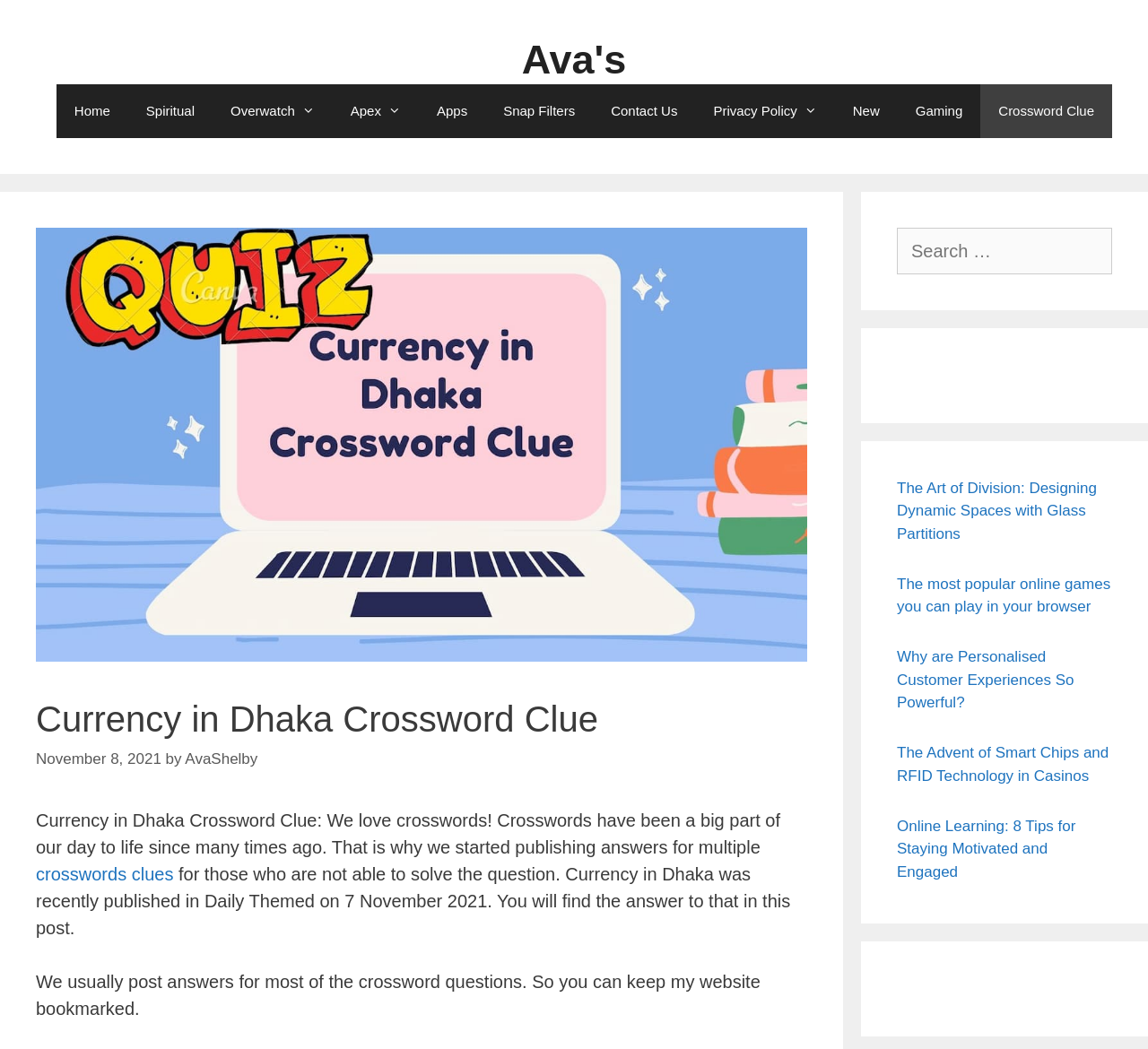Give the bounding box coordinates for the element described by: "Contact Us".

[0.517, 0.08, 0.606, 0.132]